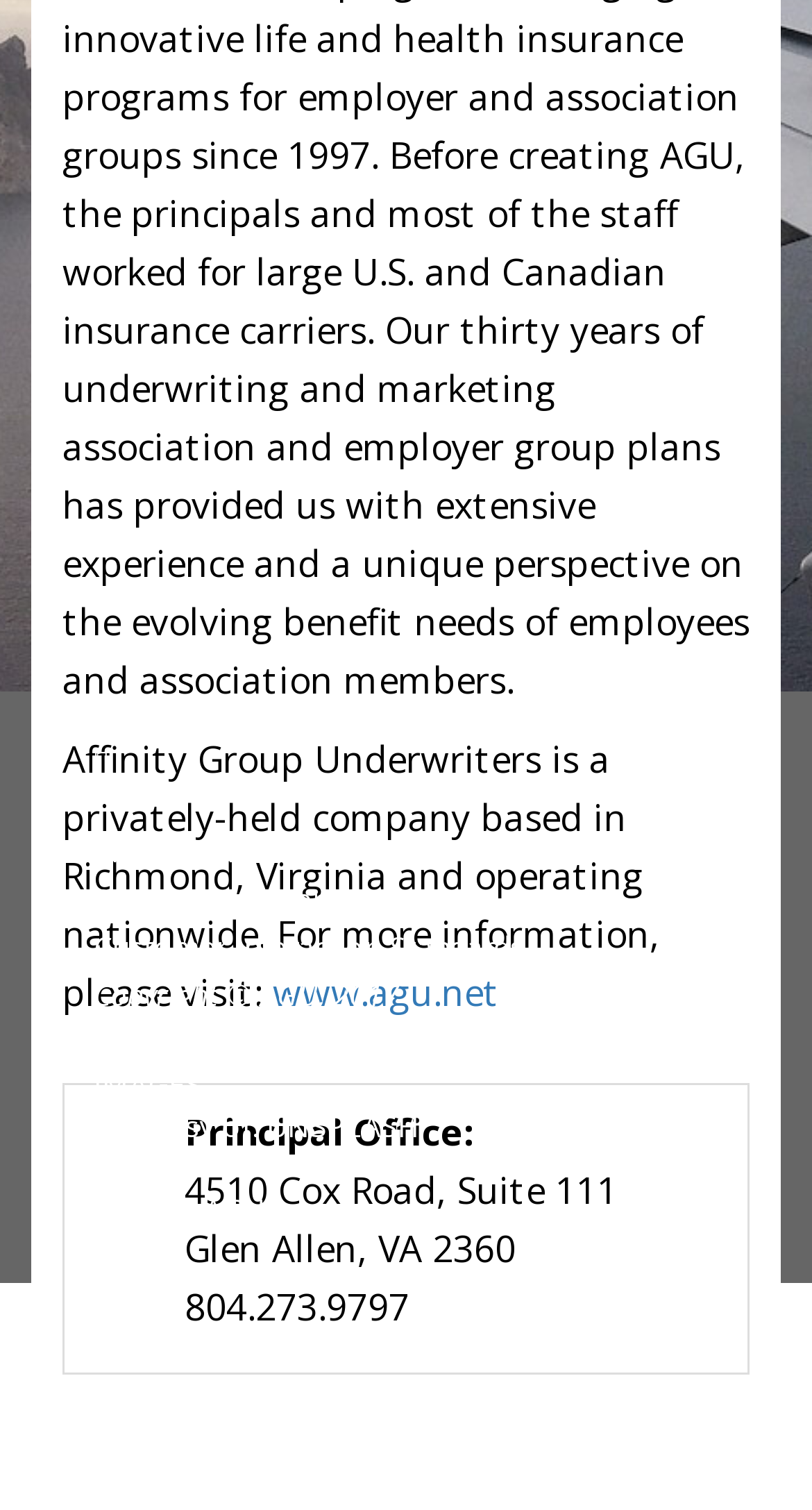Determine the bounding box for the HTML element described here: "Customer Interaction Standards". The coordinates should be given as [left, top, right, bottom] with each number being a float between 0 and 1.

[0.115, 0.614, 0.646, 0.64]